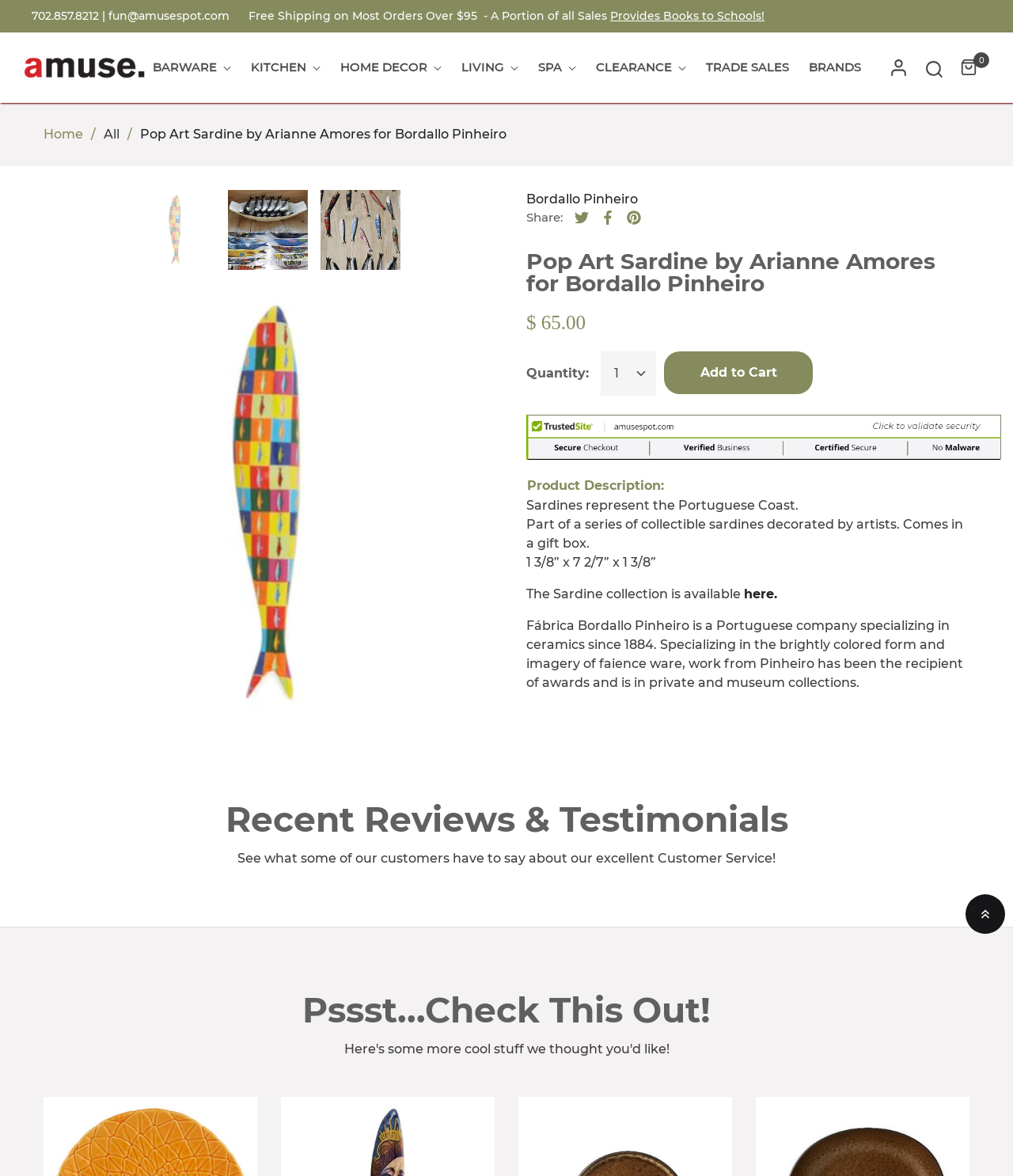Locate the bounding box coordinates of the clickable region to complete the following instruction: "View account information."

[0.877, 0.049, 0.897, 0.066]